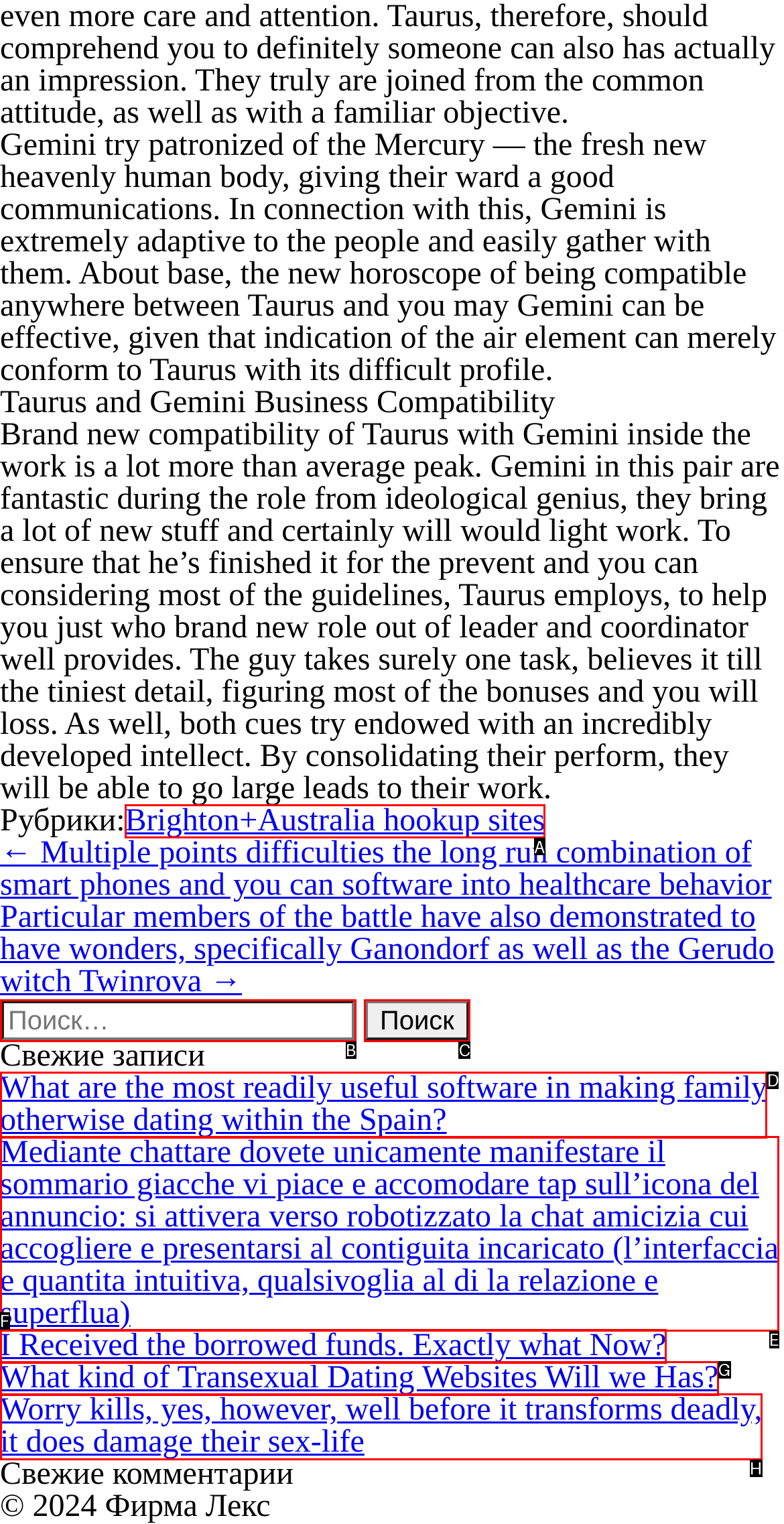Provide the letter of the HTML element that you need to click on to perform the task: Go to the Brighton+Australia hookup sites.
Answer with the letter corresponding to the correct option.

A